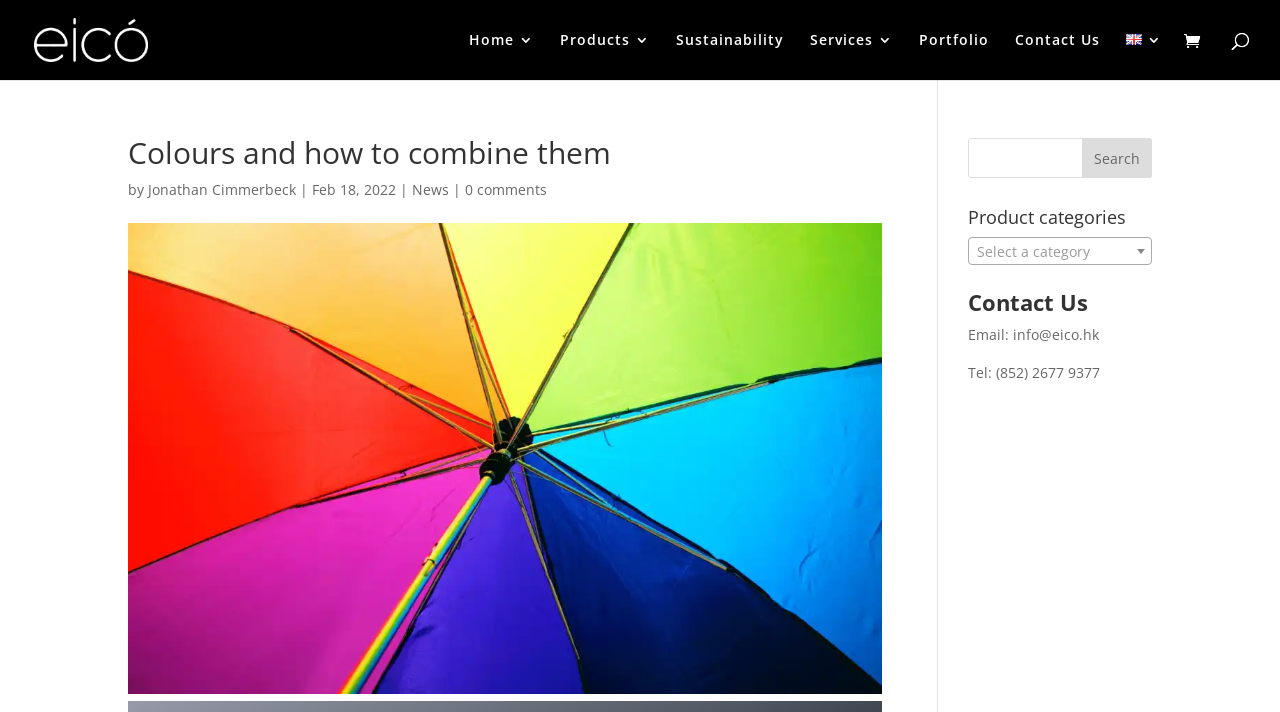Locate the bounding box of the UI element based on this description: "Sustainability". Provide four float numbers between 0 and 1 as [left, top, right, bottom].

[0.528, 0.046, 0.612, 0.112]